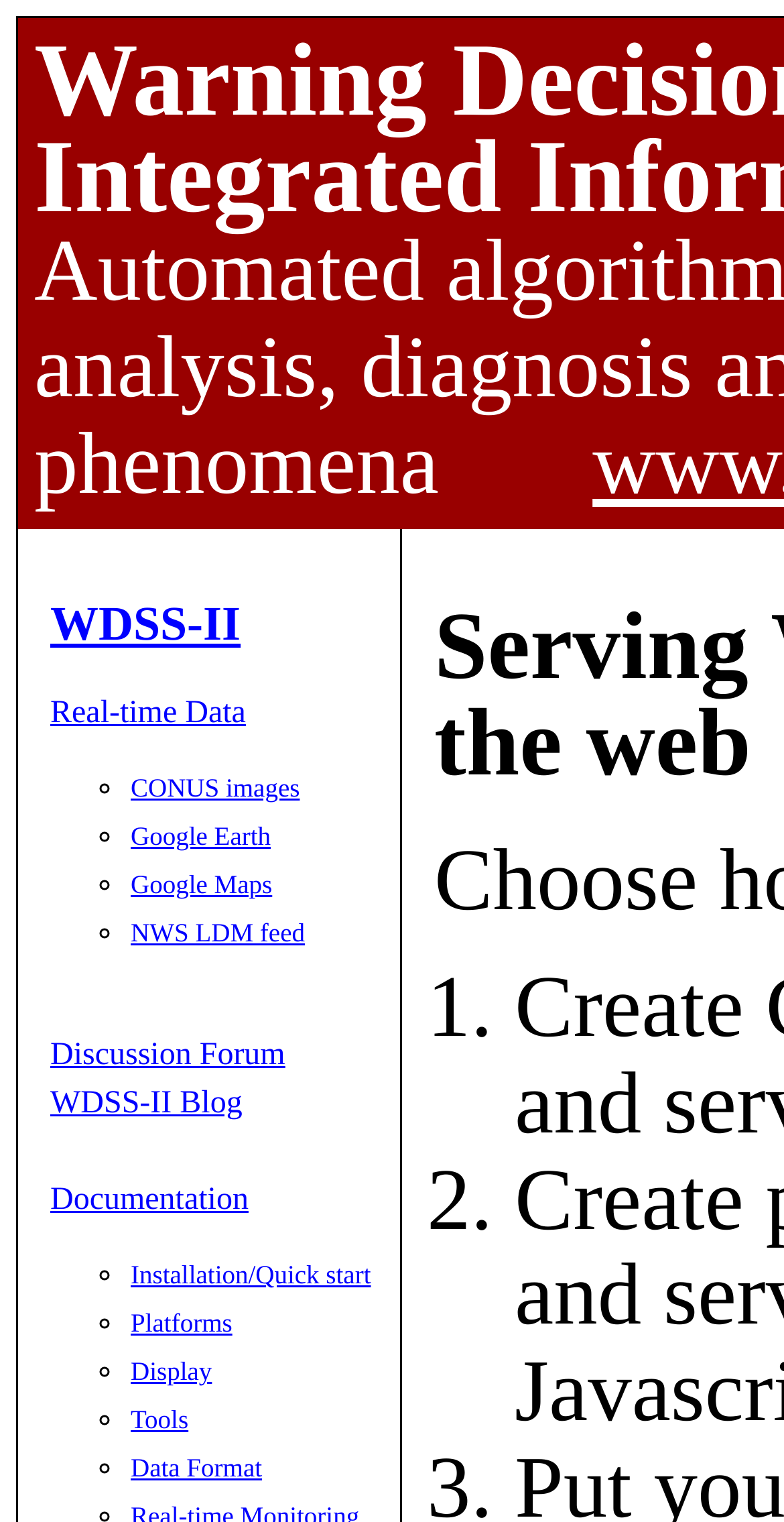Please provide the bounding box coordinate of the region that matches the element description: Display. Coordinates should be in the format (top-left x, top-left y, bottom-right x, bottom-right y) and all values should be between 0 and 1.

[0.167, 0.891, 0.27, 0.911]